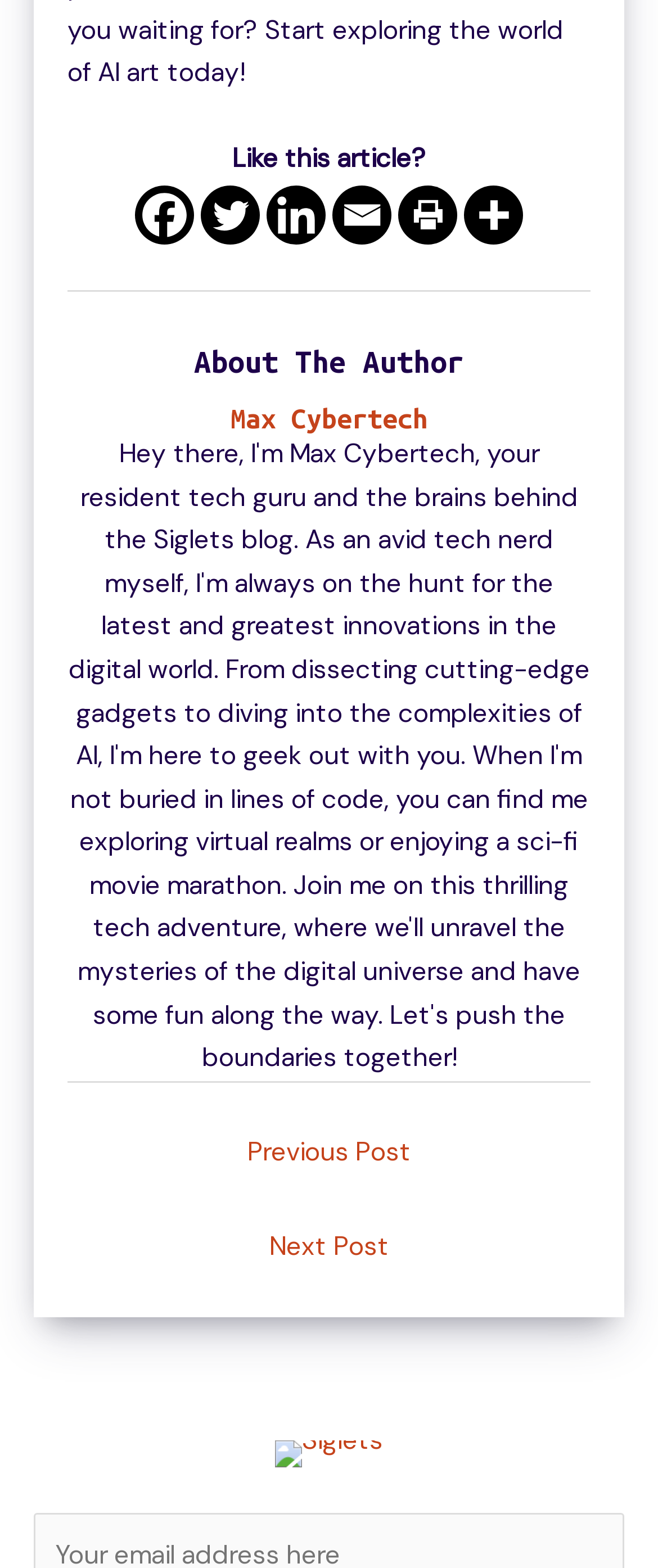Please identify the coordinates of the bounding box that should be clicked to fulfill this instruction: "Read more about the author".

[0.103, 0.257, 0.897, 0.277]